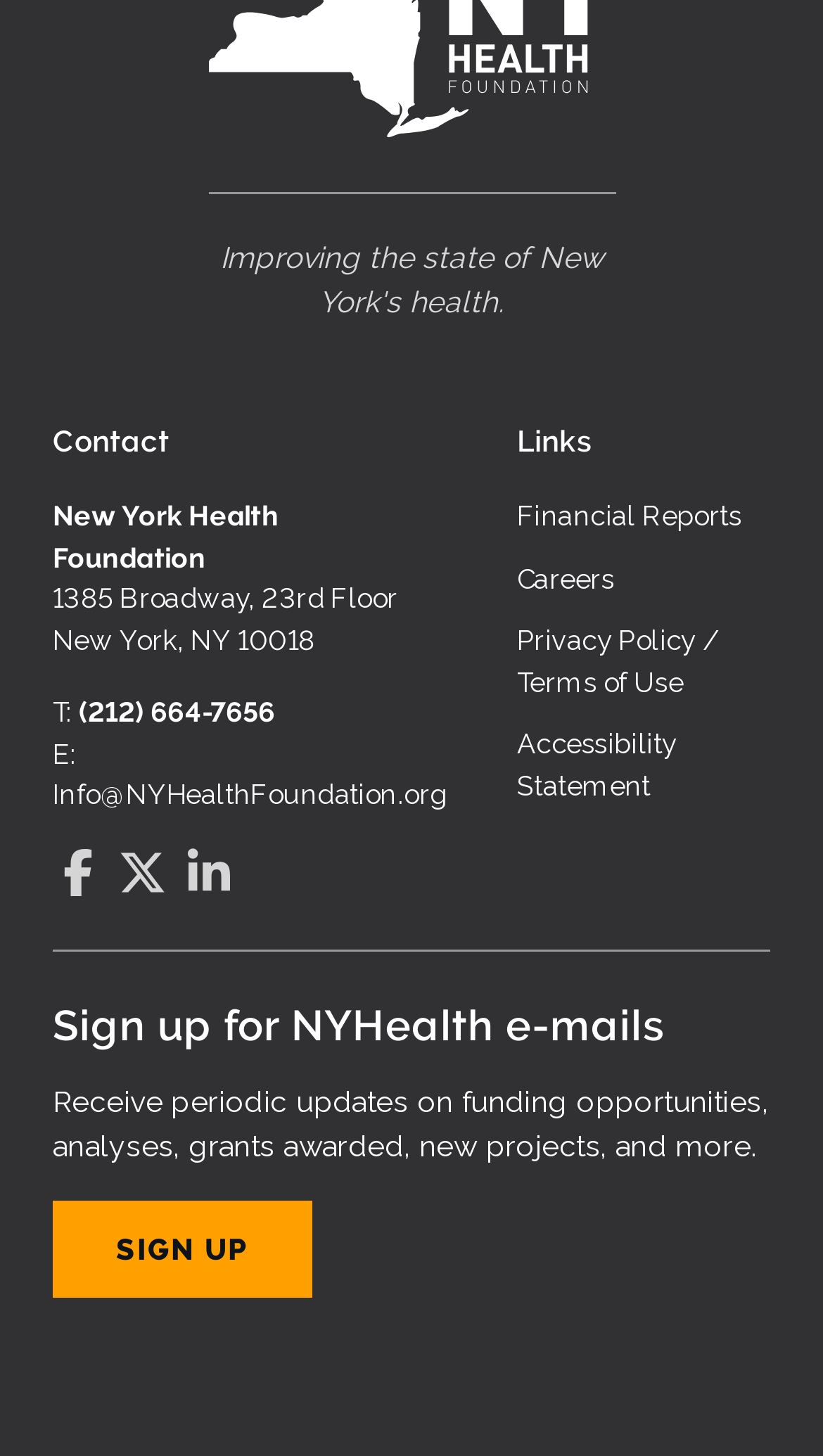From the details in the image, provide a thorough response to the question: What is the purpose of the 'Sign up for NYHealth e-mails' section?

I found the purpose by reading the static text element under the 'Sign up for NYHealth e-mails' heading, which describes the type of updates that will be received.